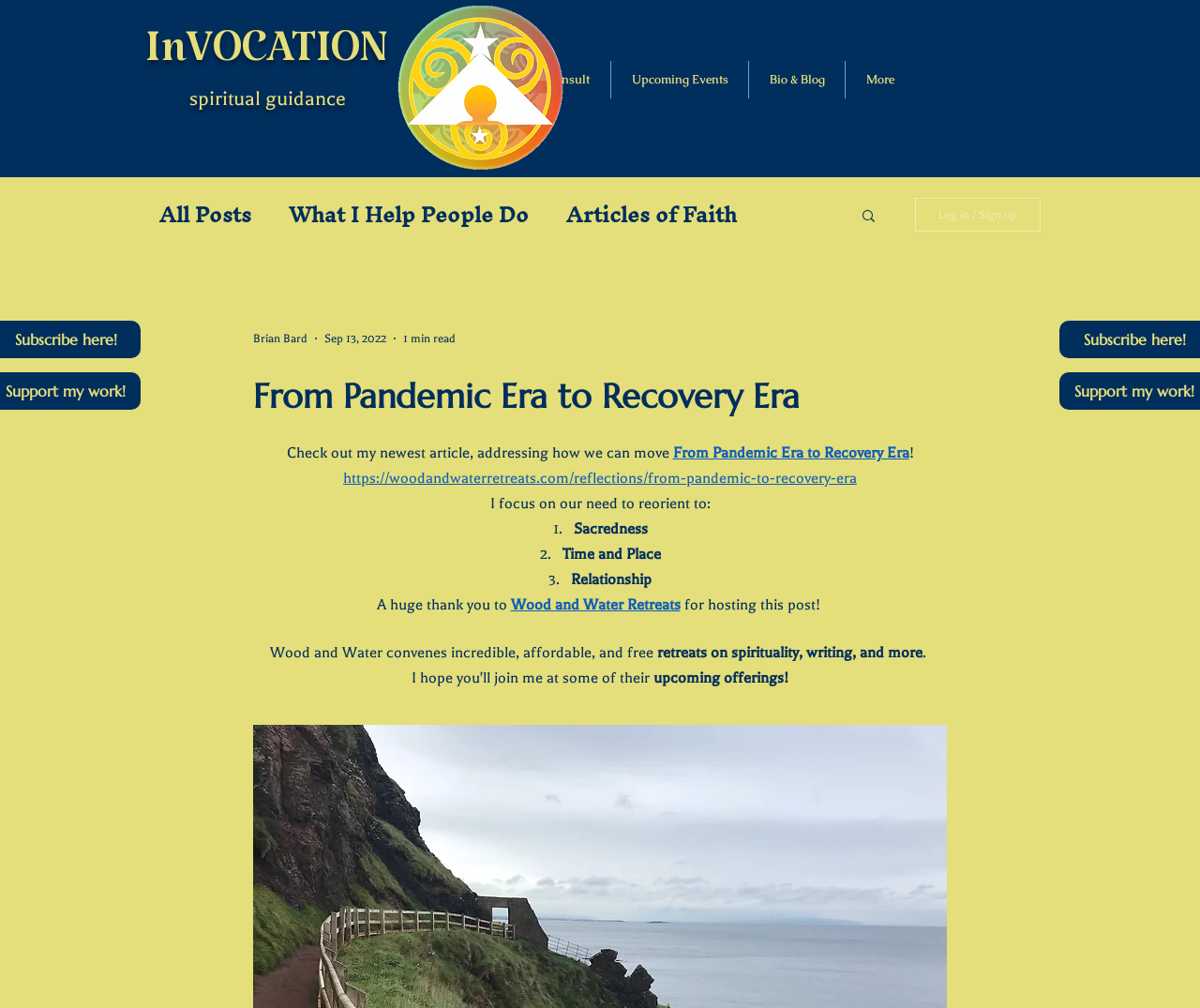Specify the bounding box coordinates of the area to click in order to execute this command: 'Search for something'. The coordinates should consist of four float numbers ranging from 0 to 1, and should be formatted as [left, top, right, bottom].

[0.716, 0.206, 0.731, 0.225]